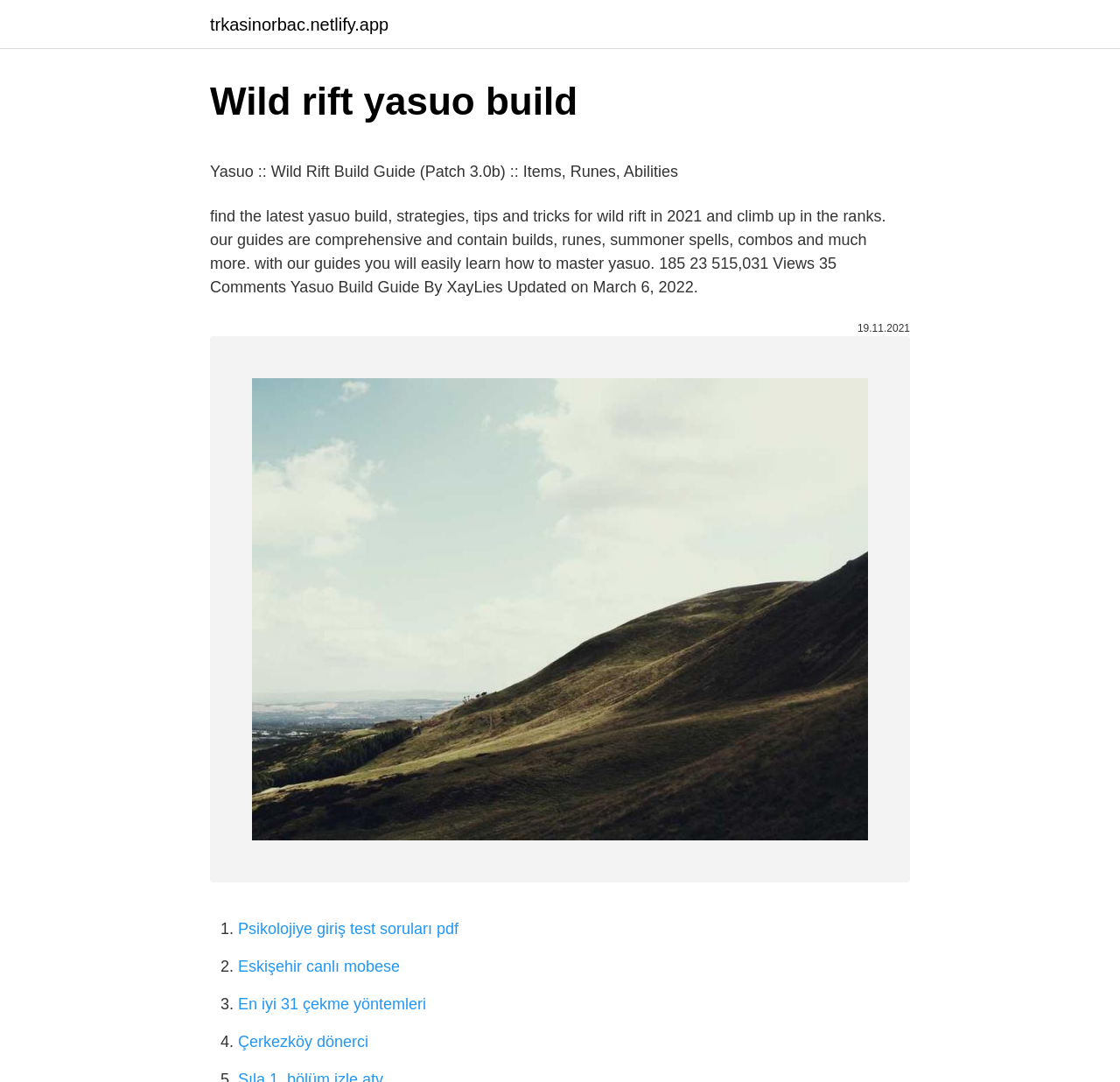Determine the bounding box for the HTML element described here: "trkasinorbac.netlify.app". The coordinates should be given as [left, top, right, bottom] with each number being a float between 0 and 1.

[0.188, 0.014, 0.347, 0.03]